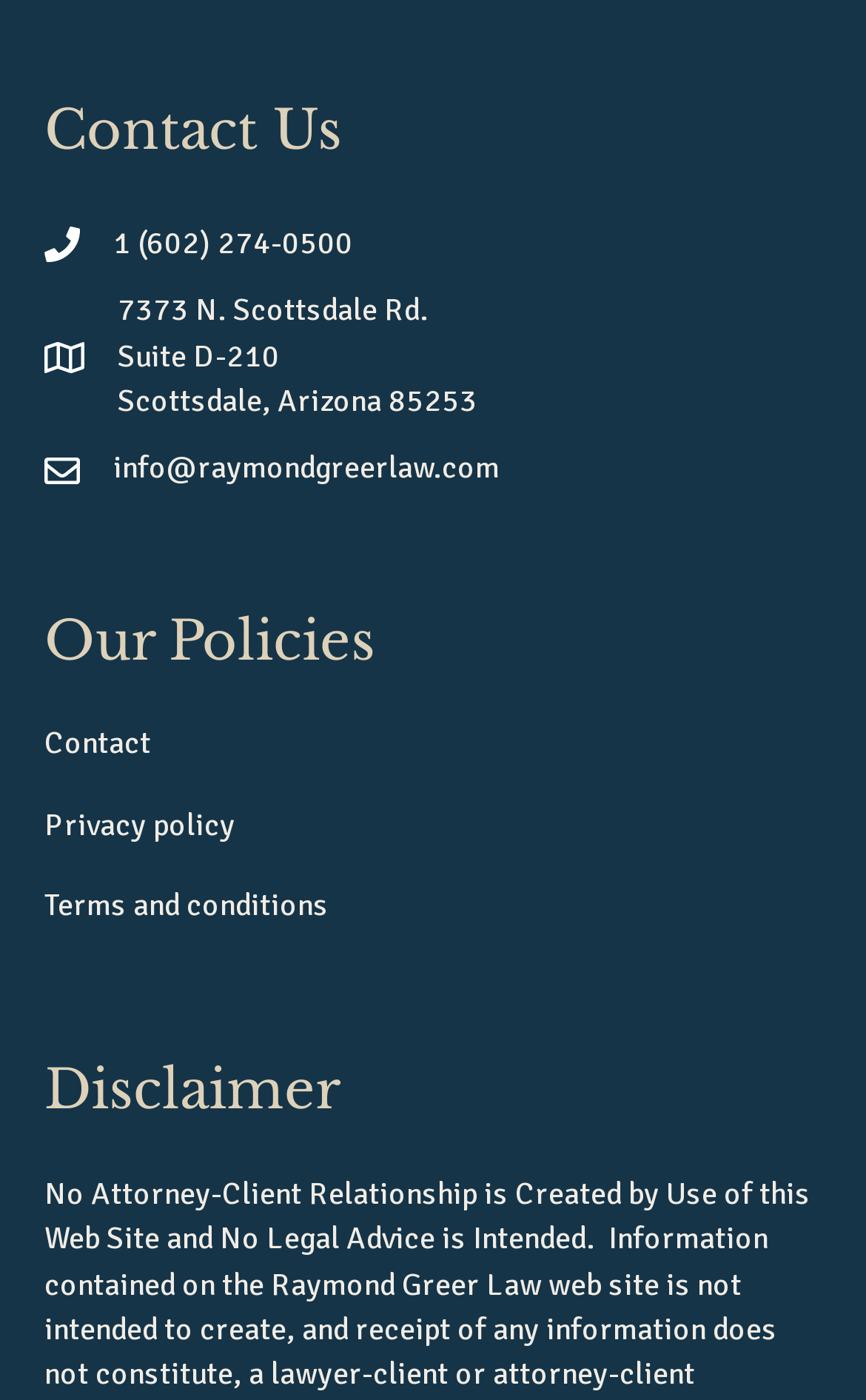What is the last section on the page?
Please provide a single word or phrase answer based on the image.

Disclaimer